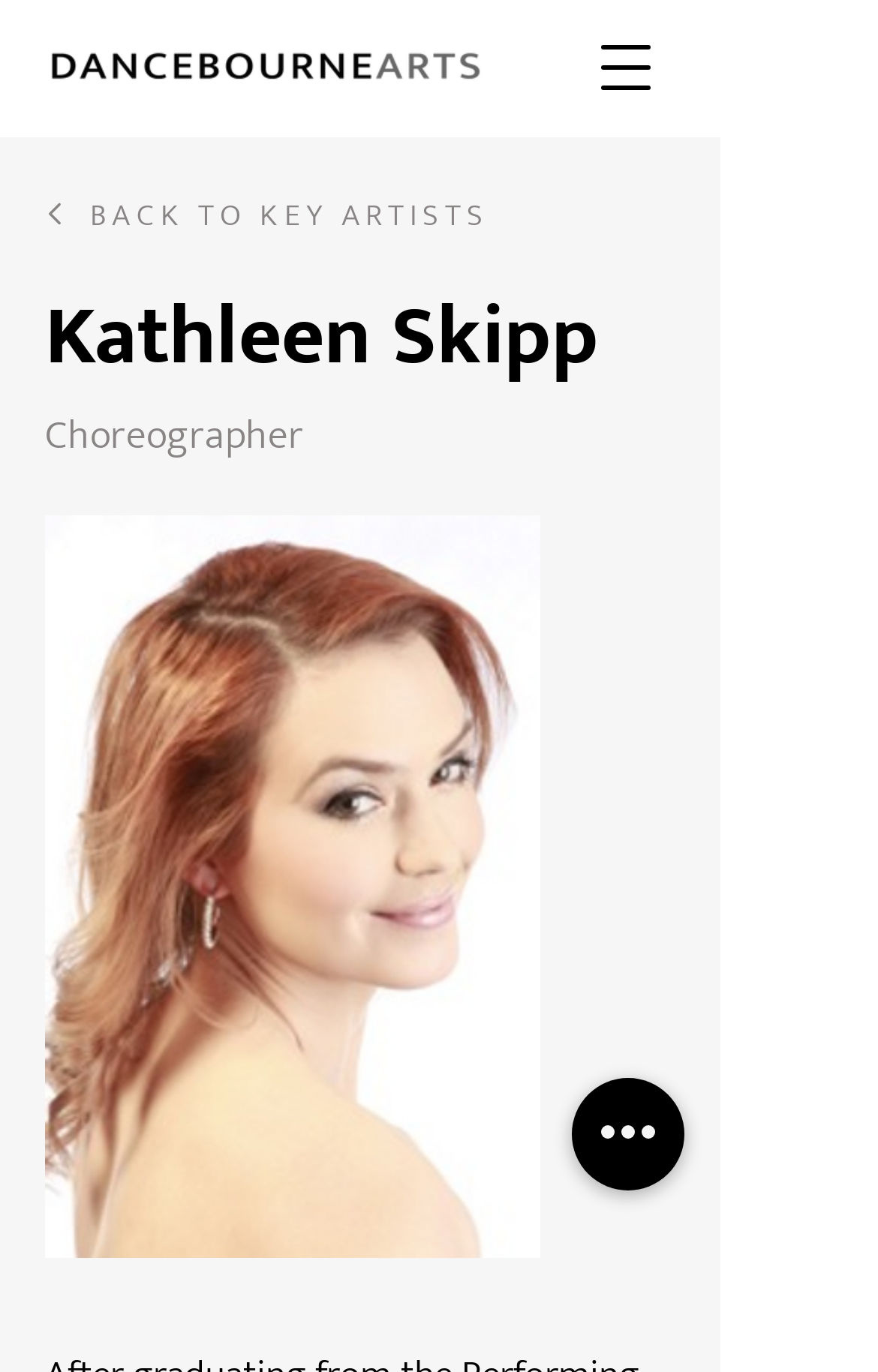Summarize the webpage with a detailed and informative caption.

The webpage is about Kathleen Skipp, a choreographer, and features her profile. At the top left corner, there is a logo of Dancebourne Arts, which is an image linked to another page. Next to the logo, there is a button to open a navigation menu. 

Below the logo, there is a link to go back to the key artists page. The title "Kathleen Skipp" is prominently displayed, followed by her profession "Choreographer" in a smaller font. 

To the right of the title, there is a large profile photo of Kathleen Skipp, which takes up most of the vertical space on the page. At the bottom right corner, there is a button for quick actions.